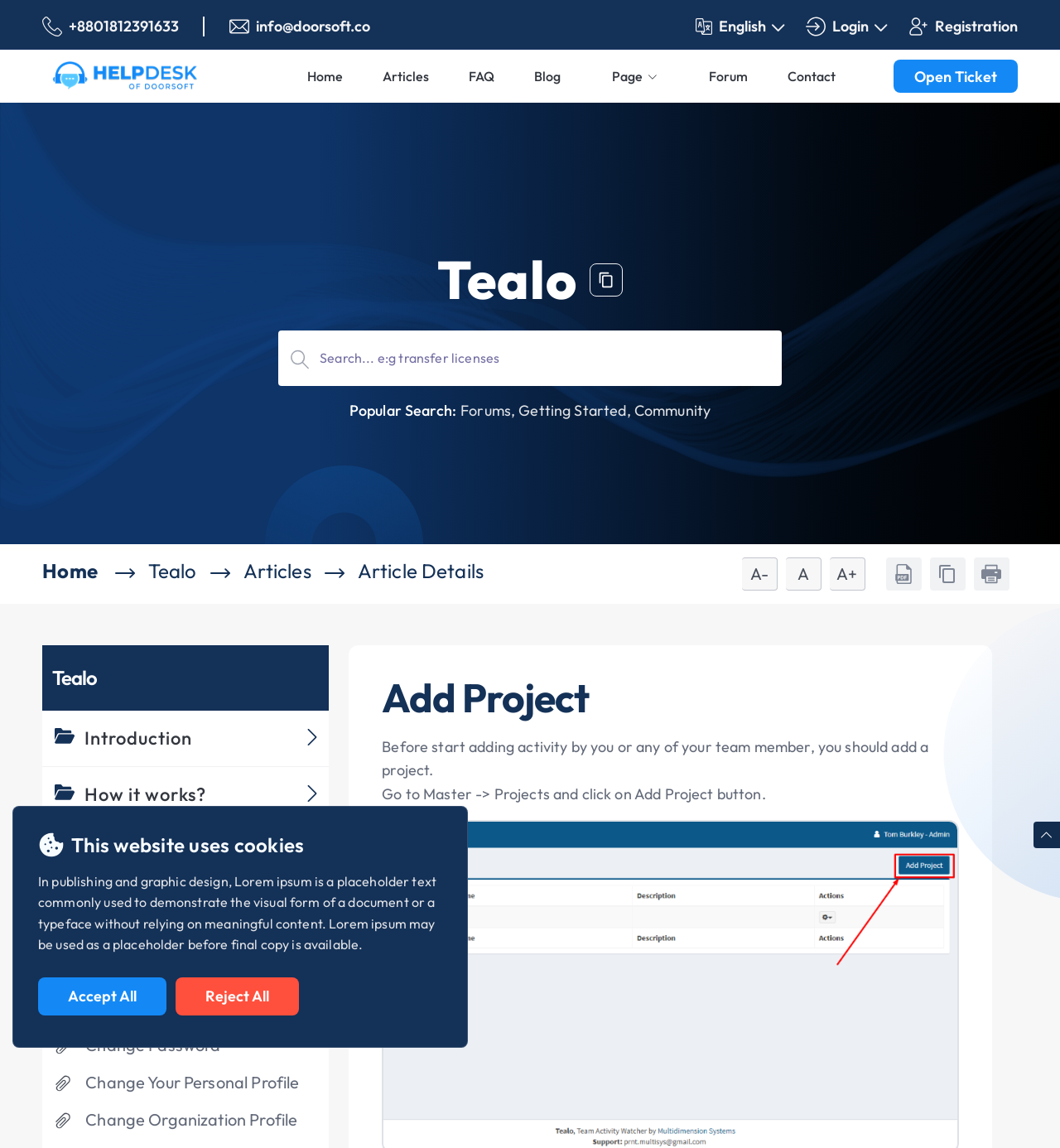How can users change their password?
Based on the screenshot, provide a one-word or short-phrase response.

By clicking on 'Change Password' link